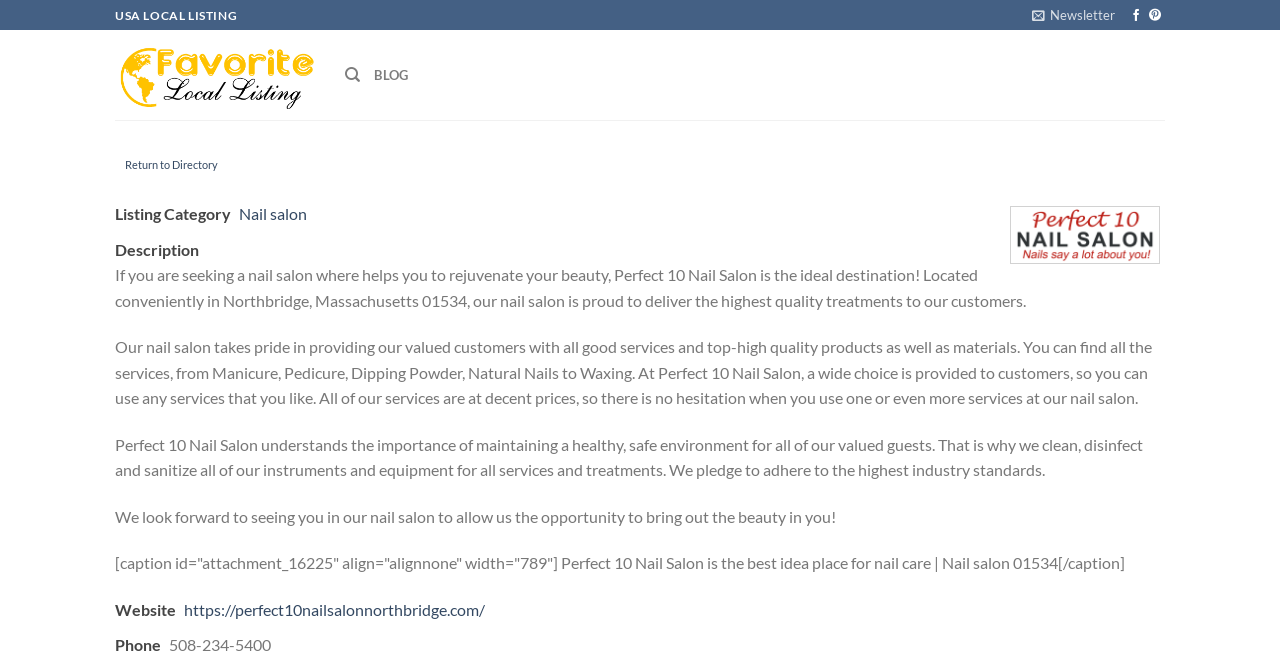Please use the details from the image to answer the following question comprehensively:
What is the name of the nail salon?

The name of the nail salon can be found in the link 'Perfect 10 Nail Salon' with bounding box coordinates [0.789, 0.341, 0.906, 0.37] and also in the image with the same name and bounding box coordinates [0.789, 0.315, 0.906, 0.404].